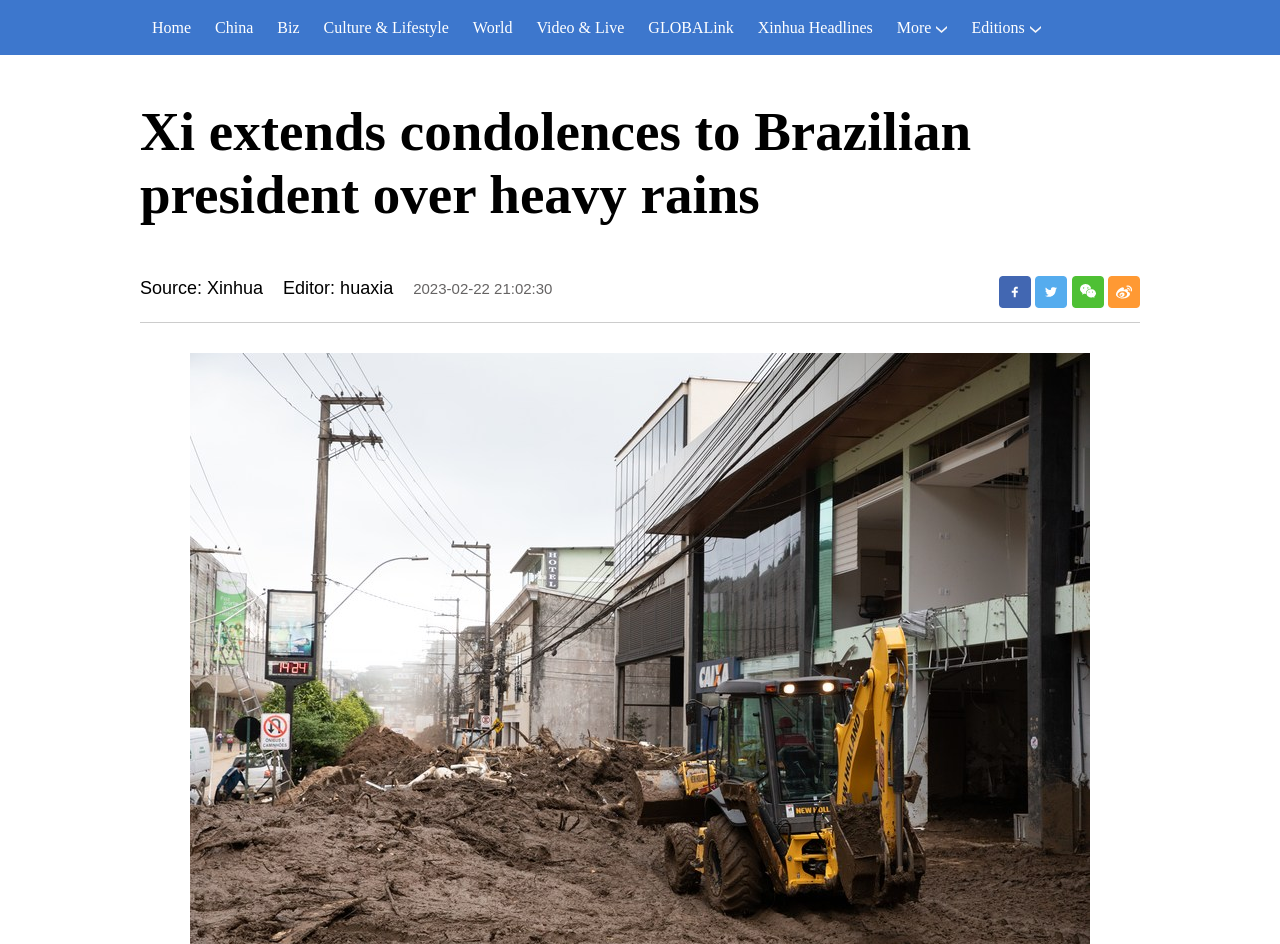Create an in-depth description of the webpage, covering main sections.

The webpage appears to be a news article page. At the top, there is a navigation menu with 9 links: "Home", "China", "Biz", "Culture & Lifestyle", "World", "Video & Live", "GLOBALink", "Xinhua Headlines", and "More", followed by an "Editions" link. These links are aligned horizontally and take up the top portion of the page.

Below the navigation menu, there is a heading that reads "Xi extends condolences to Brazilian president over heavy rains". This heading is centered and takes up a significant portion of the page width.

Under the heading, there are three lines of text: "Source: Xinhua", "Editor: huaxia", and a timestamp "2023-02-22 21:02:30". These lines of text are aligned to the left and are positioned below the heading.

On the right side of the page, there are four social media sharing links: "分享到Facebook", "分享到Twitter", "分享到微信", and "分享到新浪微博". These links are aligned vertically and are positioned near the top-right corner of the page.

The overall structure of the page is clean, with a clear hierarchy of elements and sufficient whitespace to separate different sections.